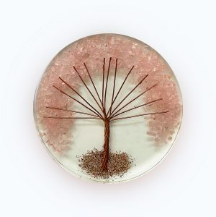Look at the image and answer the question in detail:
What does the tree design symbolize?

According to the caption, the delicate tree design made from wire symbolizes growth and strength, with the branches elegantly fanning out.